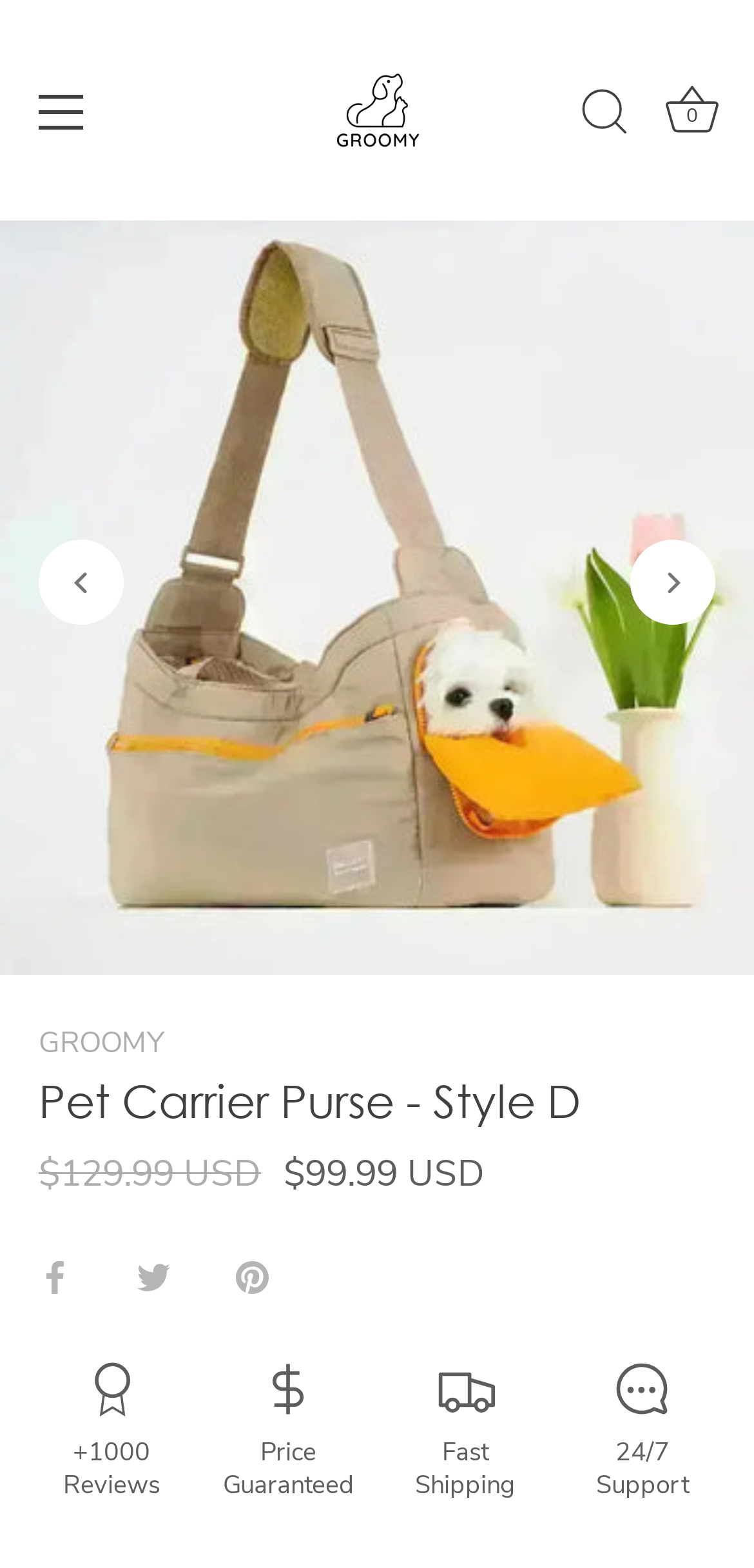What is the price of the Pet Carrier Purse?
Answer the question with detailed information derived from the image.

I found the price of the Pet Carrier Purse by looking at the text elements on the webpage. Specifically, I found the StaticText element with the text '$129.99 USD' which is located near the product name and description.